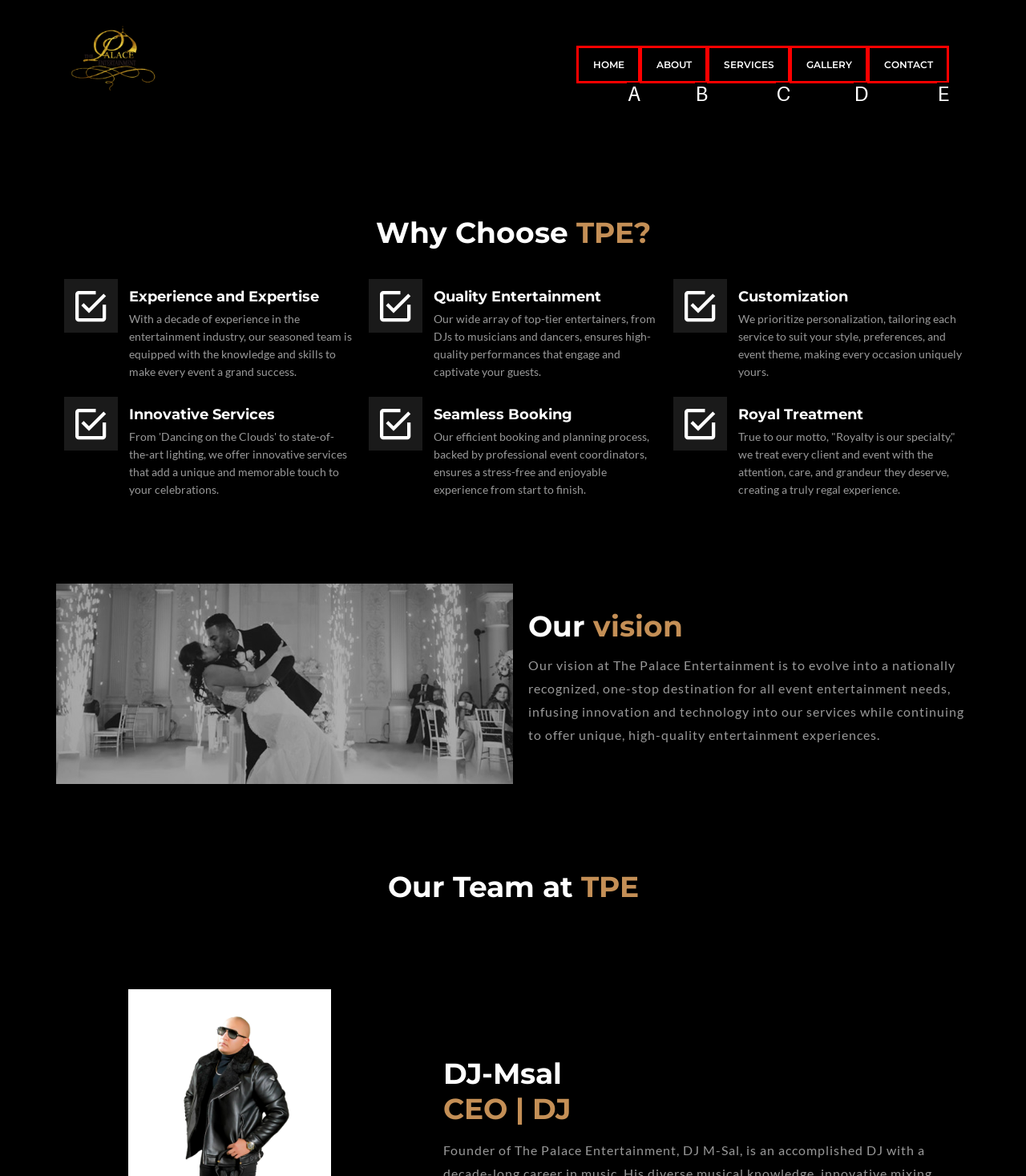Identify the letter of the UI element that corresponds to: authority
Respond with the letter of the option directly.

None